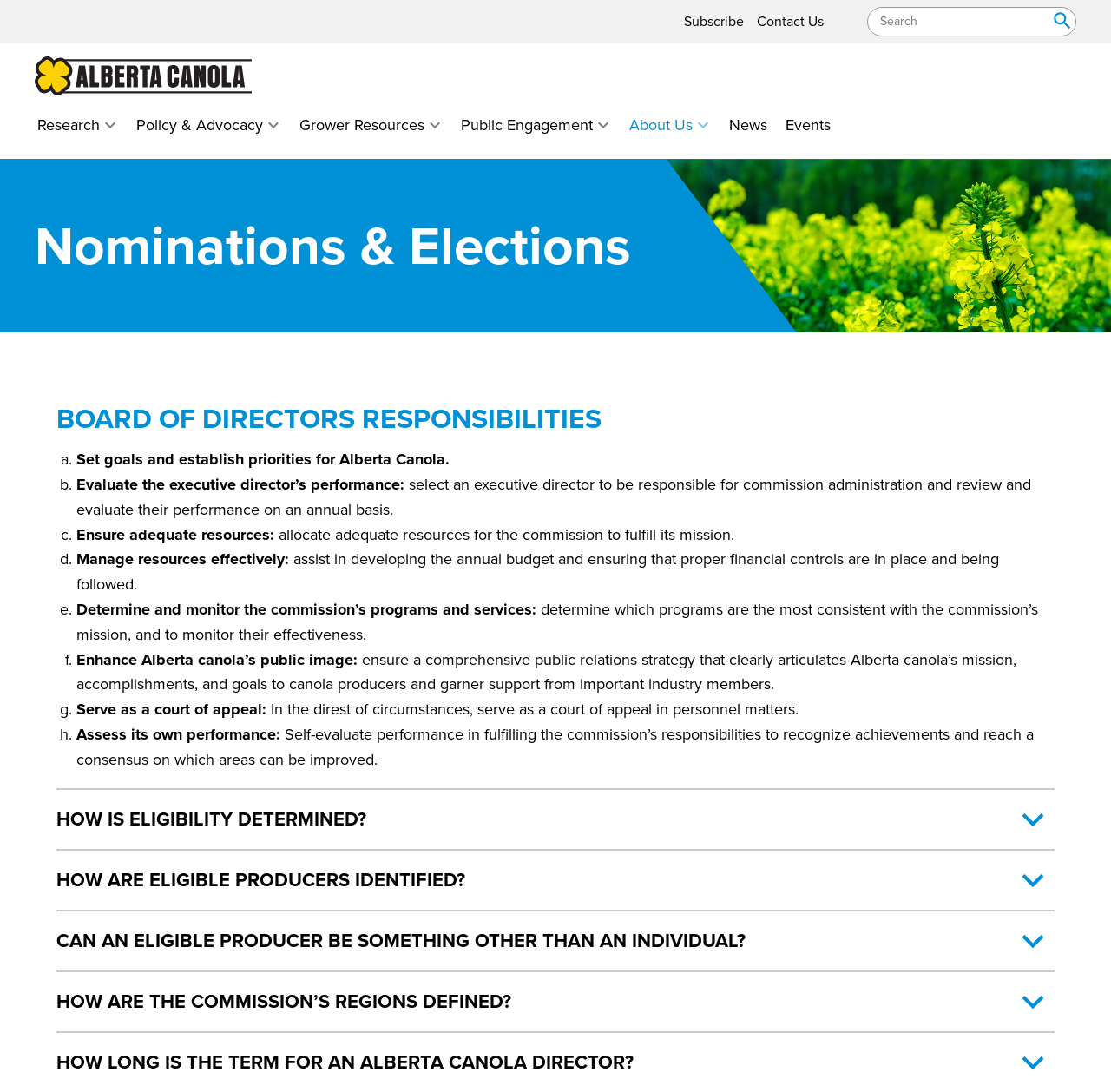Can you specify the bounding box coordinates of the area that needs to be clicked to fulfill the following instruction: "Search for something"?

[0.78, 0.006, 0.969, 0.034]